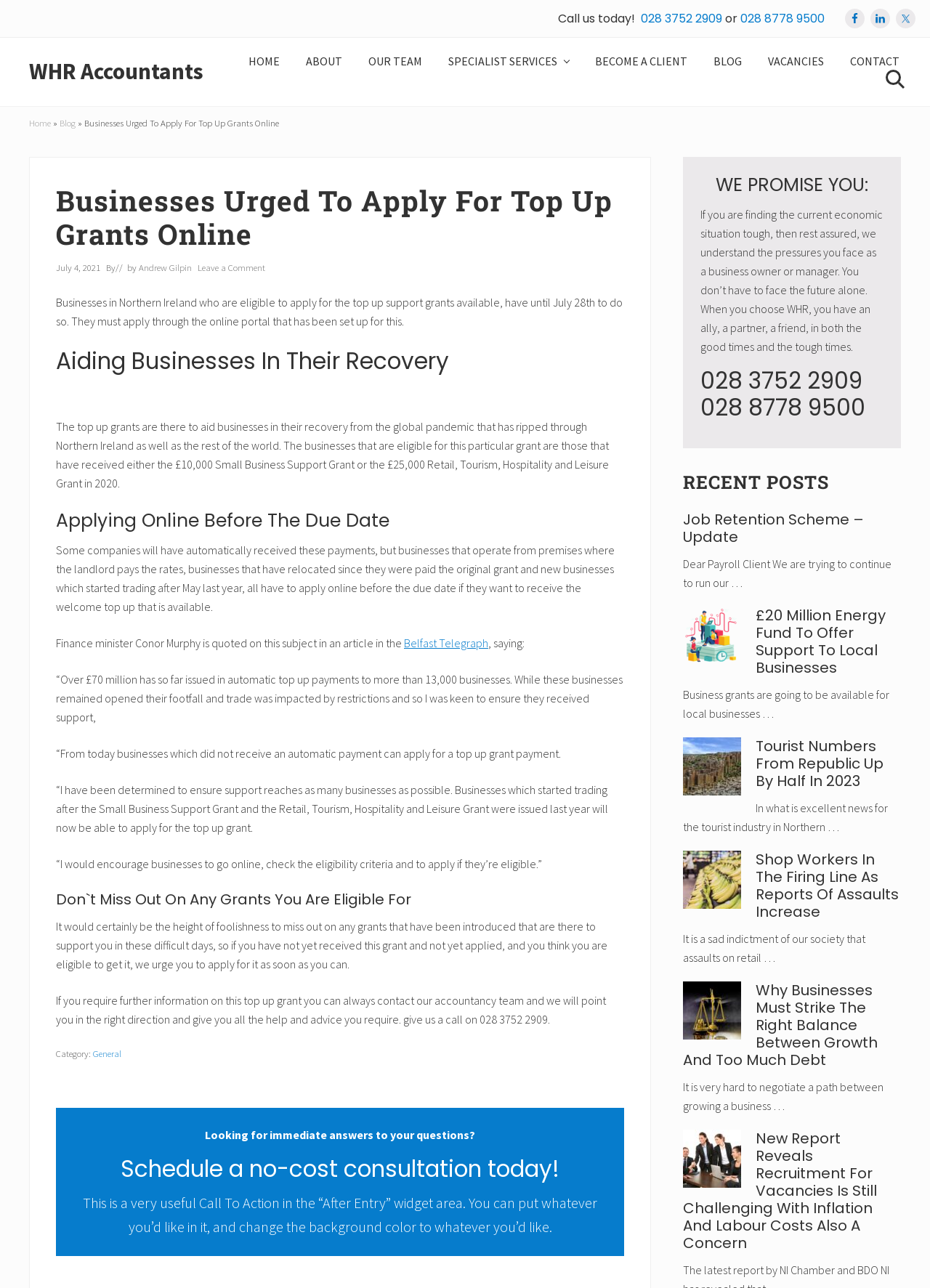Please specify the bounding box coordinates of the area that should be clicked to accomplish the following instruction: "Read the article 'Businesses Urged To Apply For Top Up Grants Online'". The coordinates should consist of four float numbers between 0 and 1, i.e., [left, top, right, bottom].

[0.06, 0.142, 0.671, 0.824]